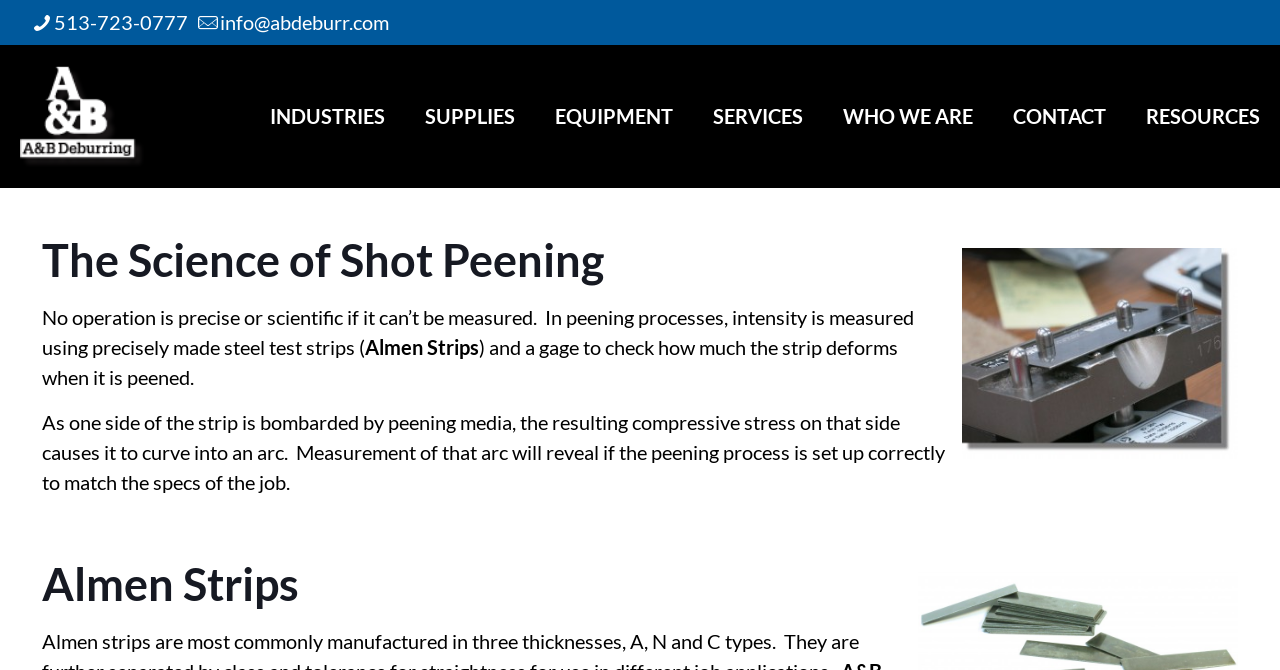What is the name of the company?
Please respond to the question with a detailed and informative answer.

I found the company name by looking at the root element, which is labeled 'Shot Peening Acccessories - A+B Deburring'.